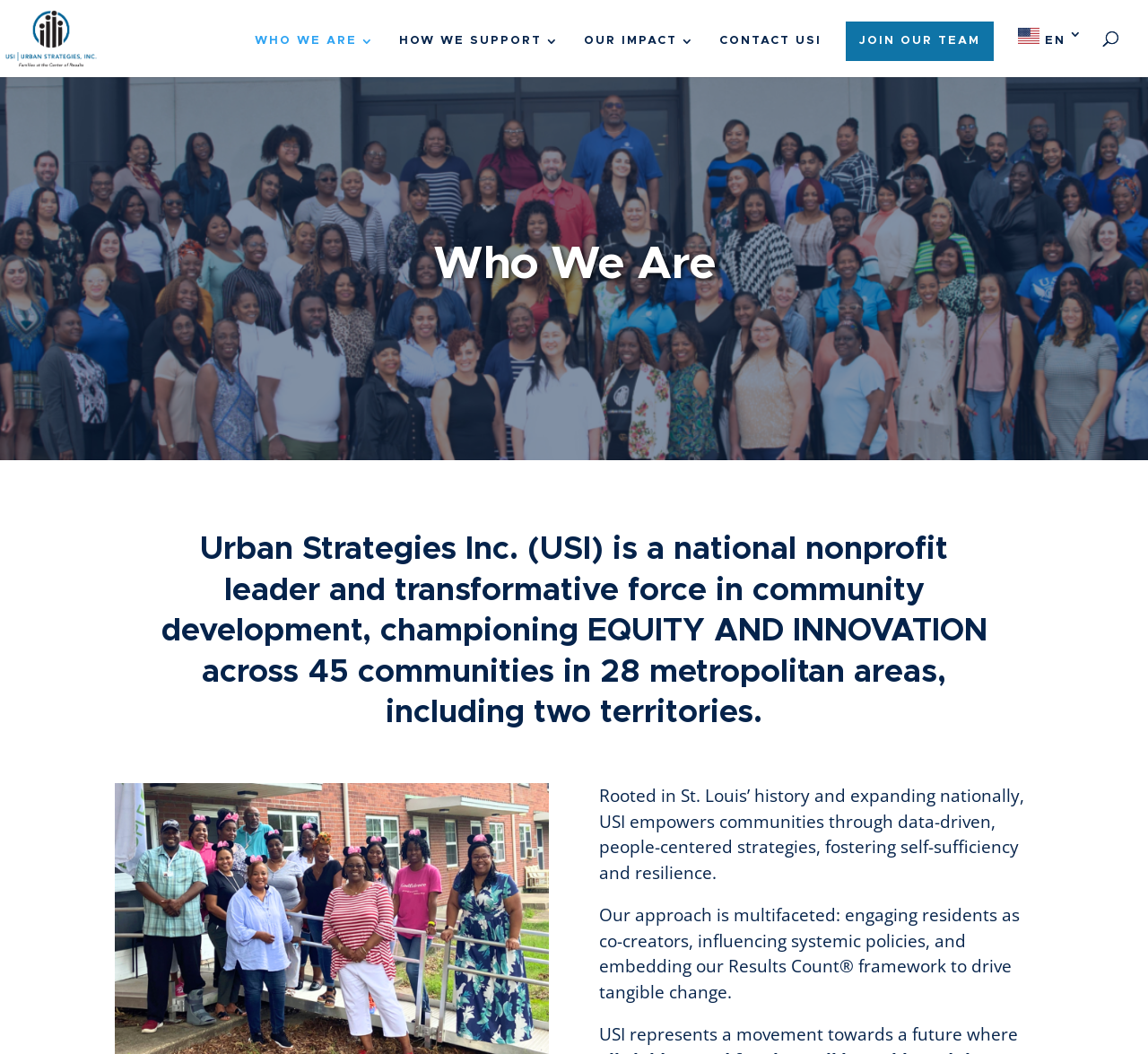Find the bounding box coordinates for the HTML element specified by: "alt="Urban Strategies, Inc."".

[0.027, 0.028, 0.109, 0.044]